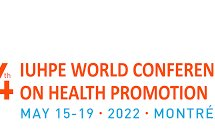Offer a detailed explanation of the image and its components.

This image showcases the logo for the 24th IUHPE (International Union for Health Promotion and Education) World Conference on Health Promotion. The conference is scheduled to take place from May 15 to May 19, 2022, in Montréal, Quebec, Canada. The design prominently features the conference name, highlighting its focus on health promotion efforts, accompanied by a modern and vibrant logo that encapsulates the theme of the event. The colors and typography reflect a dynamic approach to engaging participants from various sectors to collaborate on health and well-being initiatives.